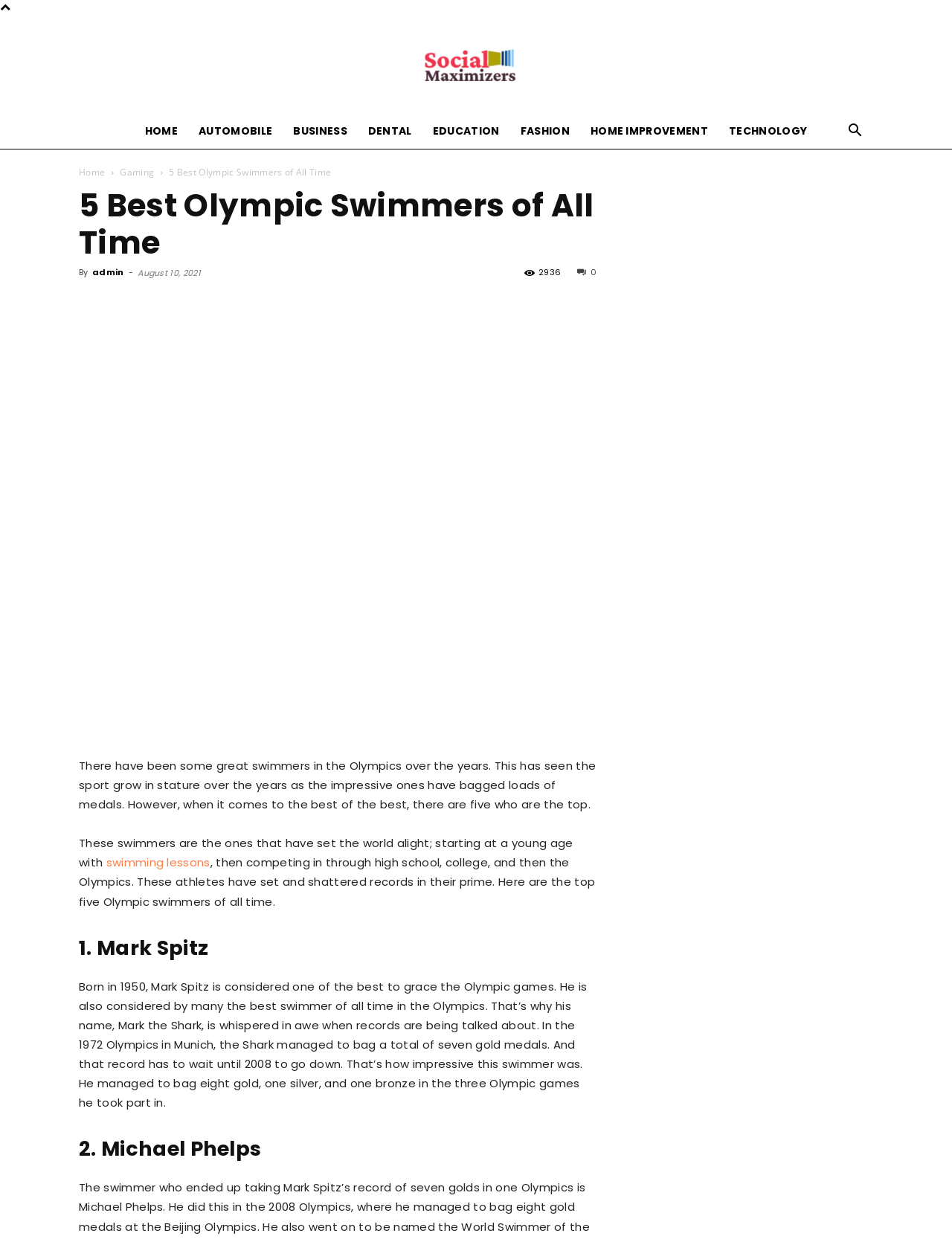Identify the bounding box coordinates of the clickable region to carry out the given instruction: "Read about the author".

[0.097, 0.215, 0.13, 0.224]